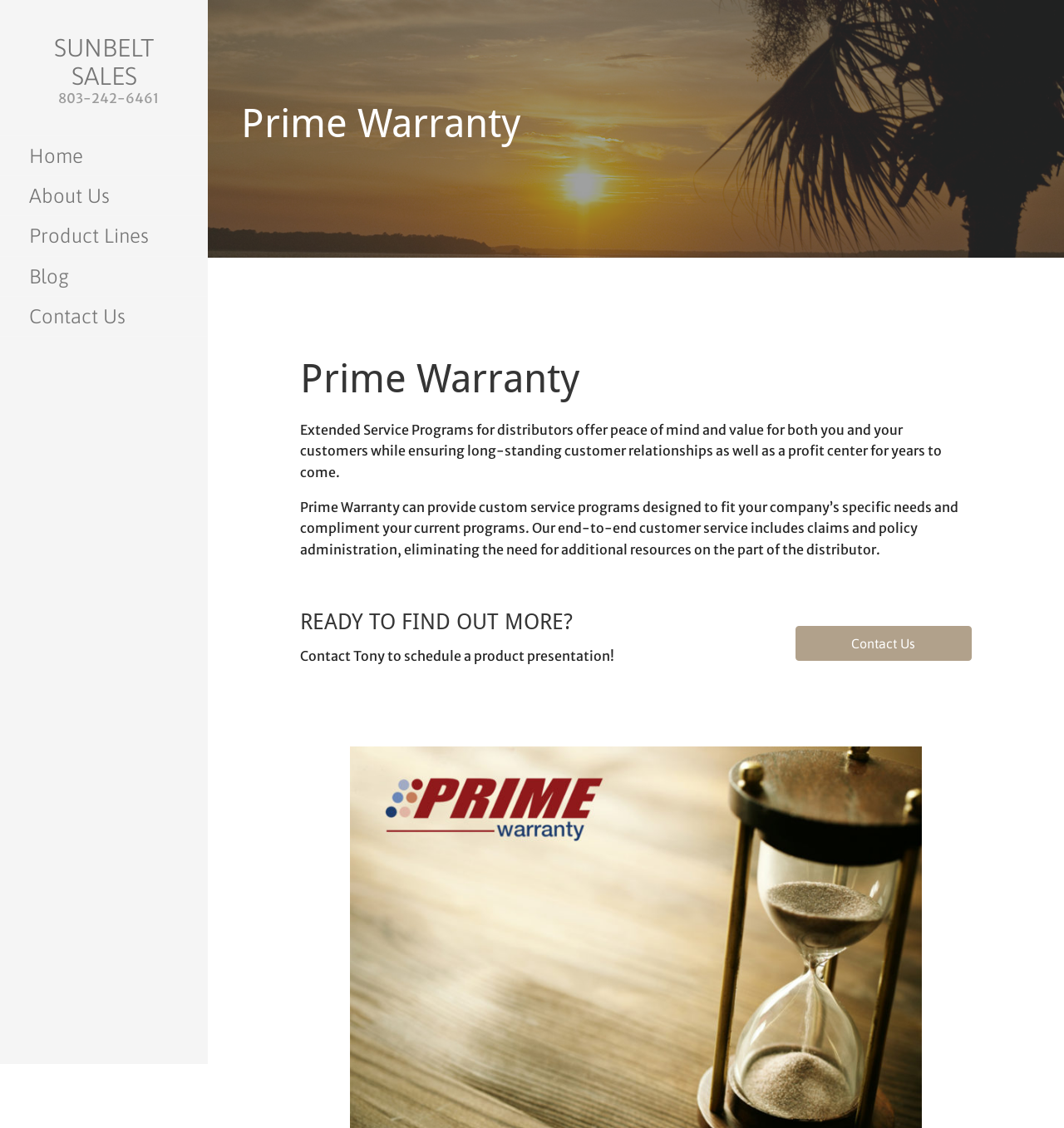Please specify the bounding box coordinates in the format (top-left x, top-left y, bottom-right x, bottom-right y), with values ranging from 0 to 1. Identify the bounding box for the UI component described as follows: Sunbelt Sales

[0.051, 0.029, 0.145, 0.08]